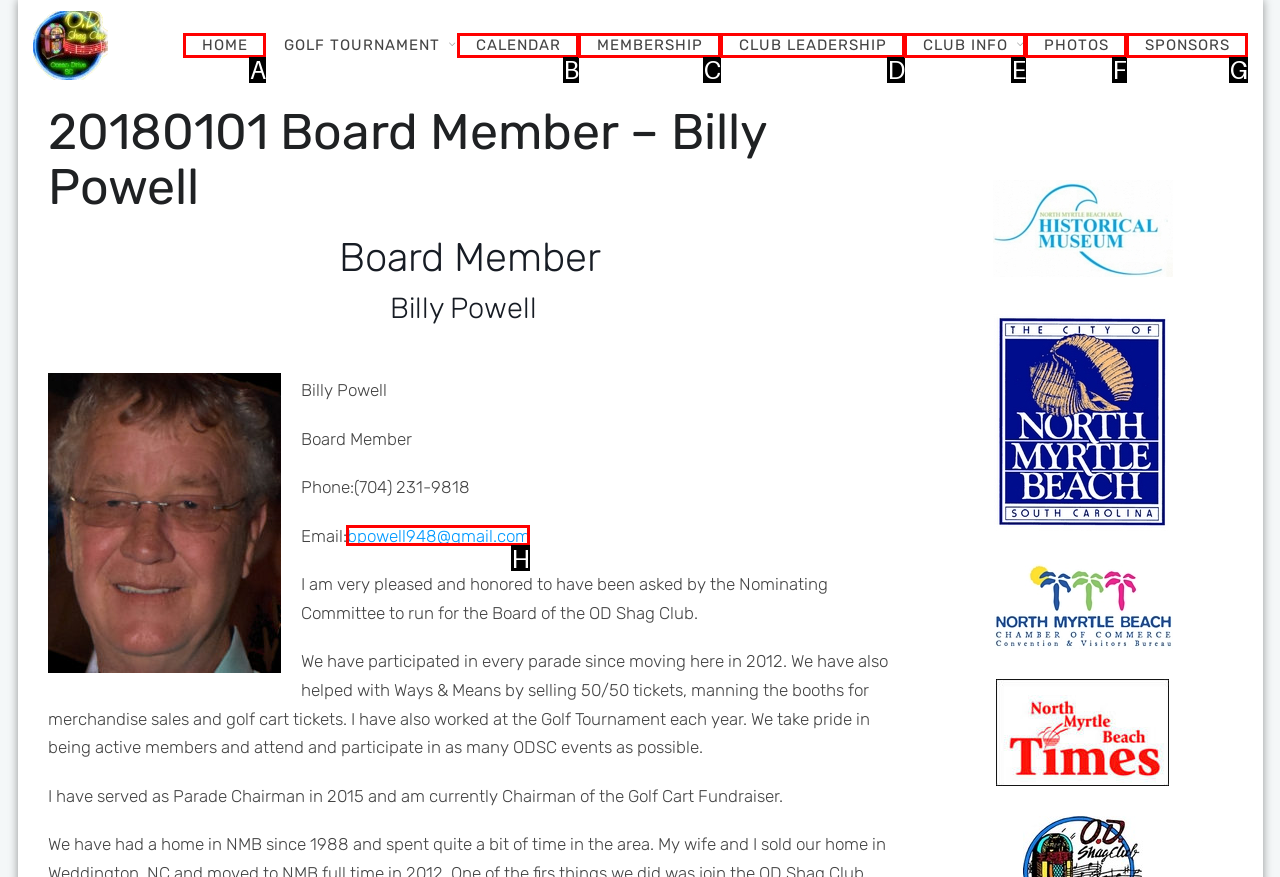Based on the given description: Membership, determine which HTML element is the best match. Respond with the letter of the chosen option.

C